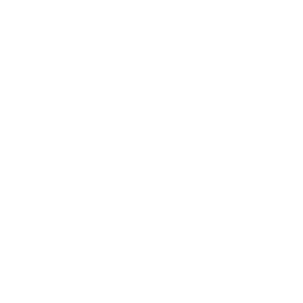Use a single word or phrase to answer the question: 
What is the theme of the image?

Kindness and generosity